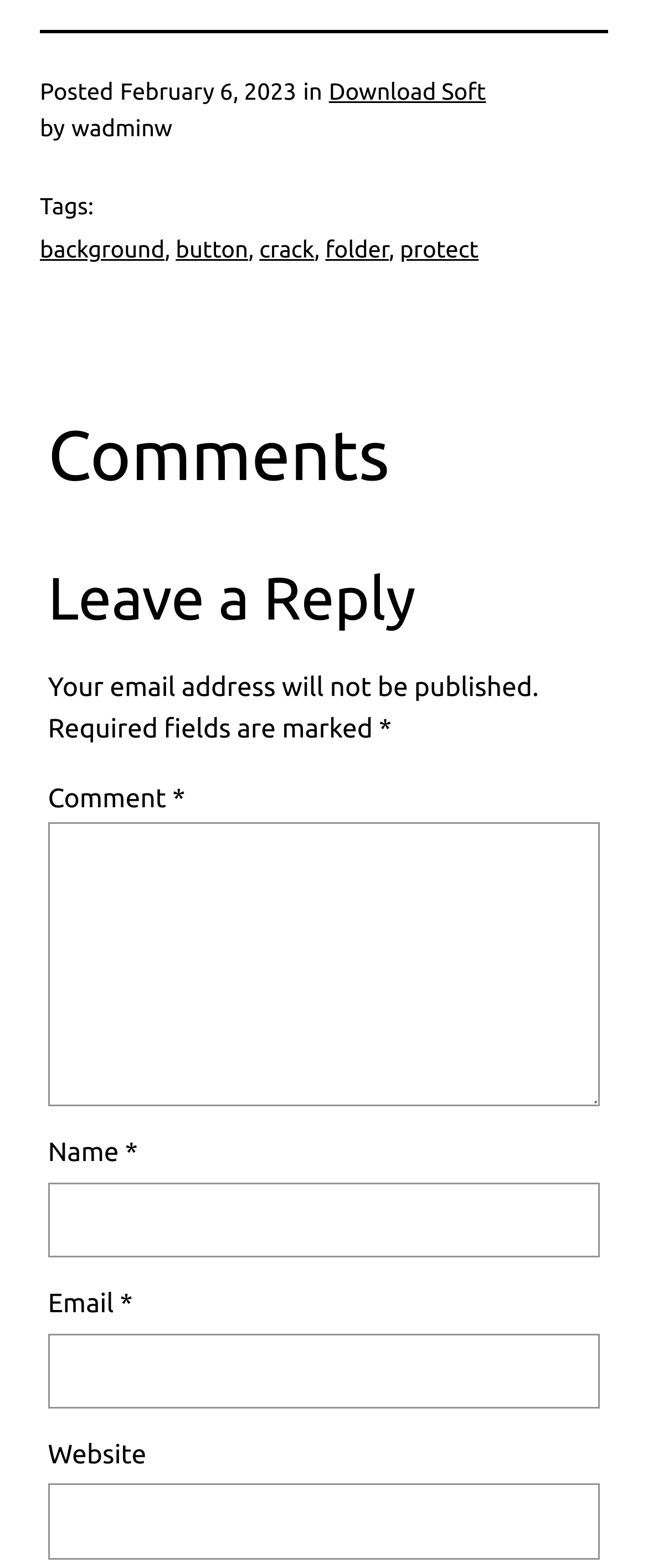From the element description parent_node: Email * aria-describedby="email-notes" name="email", predict the bounding box coordinates of the UI element. The coordinates must be specified in the format (top-left x, top-left y, bottom-right x, bottom-right y) and should be within the 0 to 1 range.

[0.074, 0.85, 0.926, 0.898]